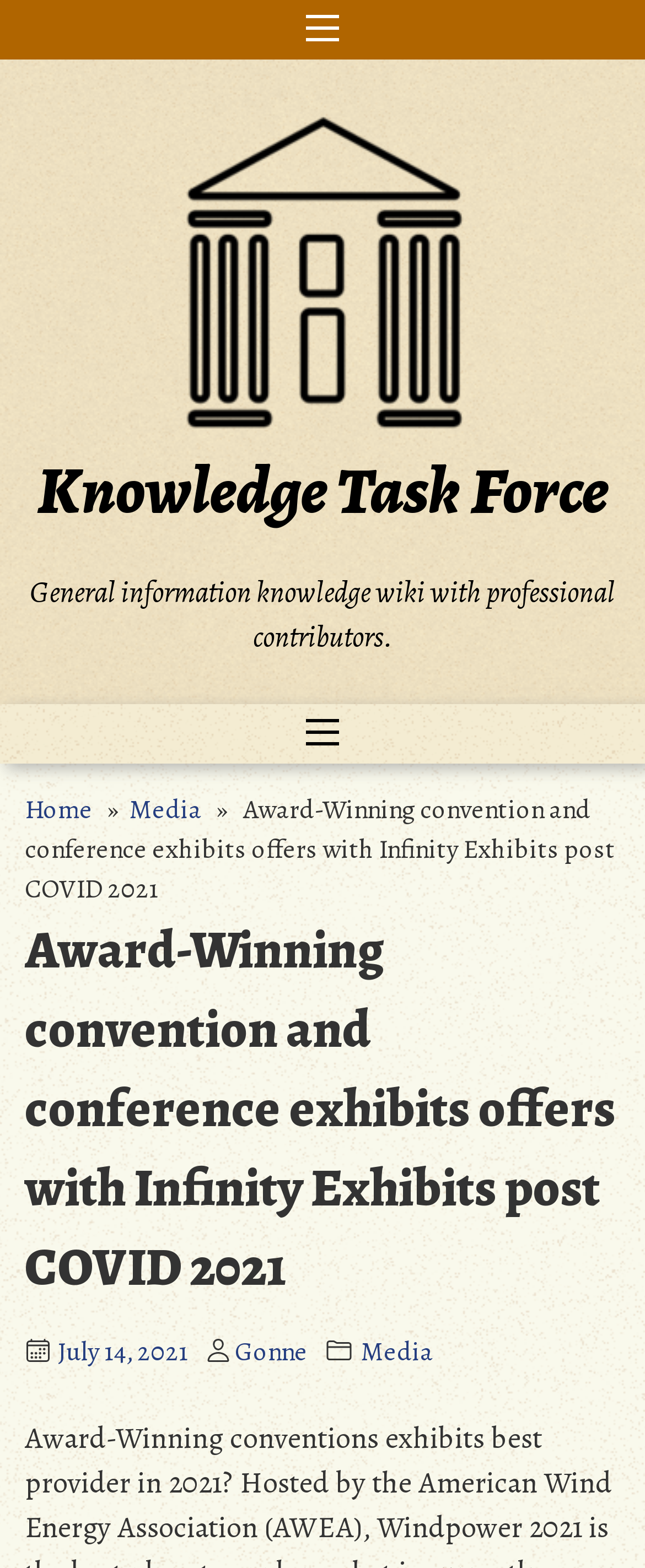Using the element description provided, determine the bounding box coordinates in the format (top-left x, top-left y, bottom-right x, bottom-right y). Ensure that all values are floating point numbers between 0 and 1. Element description: aria-label="play"

None